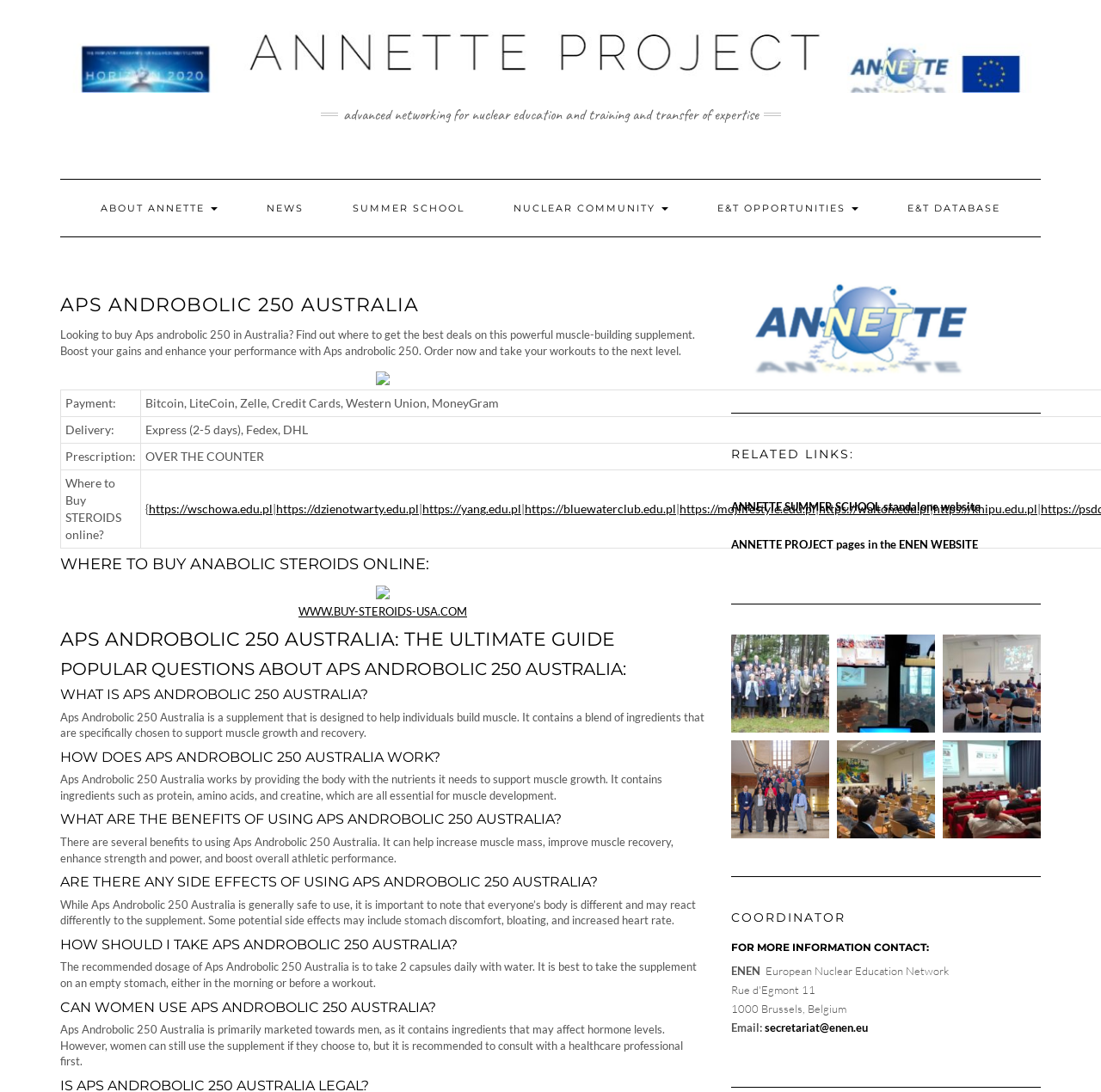Detail the various sections and features present on the webpage.

This webpage is about Aps Androbolic 250 Australia, a supplement designed to help individuals build muscle. At the top of the page, there is a link to skip to the content and a logo with the text "ANNETTE". Below the logo, there is a navigation menu with links to "ABOUT ANNETTE", "NEWS", "SUMMER SCHOOL", "NUCLEAR COMMUNITY", "E&T OPPORTUNITIES", and "E&T DATABASE".

The main content of the page is divided into several sections. The first section has a heading "APS ANDROBOLIC 250 AUSTRALIA" and provides an introduction to the supplement, explaining that it is a powerful muscle-building supplement that can help individuals boost their gains and enhance their performance.

The next section has a heading "WHERE TO BUY ANABOLIC STEROIDS ONLINE:" and provides a list of links to websites where users can buy steroids online. Below this section, there is a heading "APS ANDROBOLIC 250 AUSTRALIA: THE ULTIMATE GUIDE" and a series of headings and paragraphs that provide information about the supplement, including what it is, how it works, its benefits, potential side effects, and how to take it.

The page also has a section with a heading "RELATED LINKS:" that provides links to related websites, including the ANNETTE summer school standalone website and the ANNETTE project pages in the ENEN website. Additionally, there are several figures with links to unknown destinations.

At the bottom of the page, there is a section with a heading "COORDINATOR" and contact information for the European Nuclear Education Network (ENEN), including an address, email, and website.